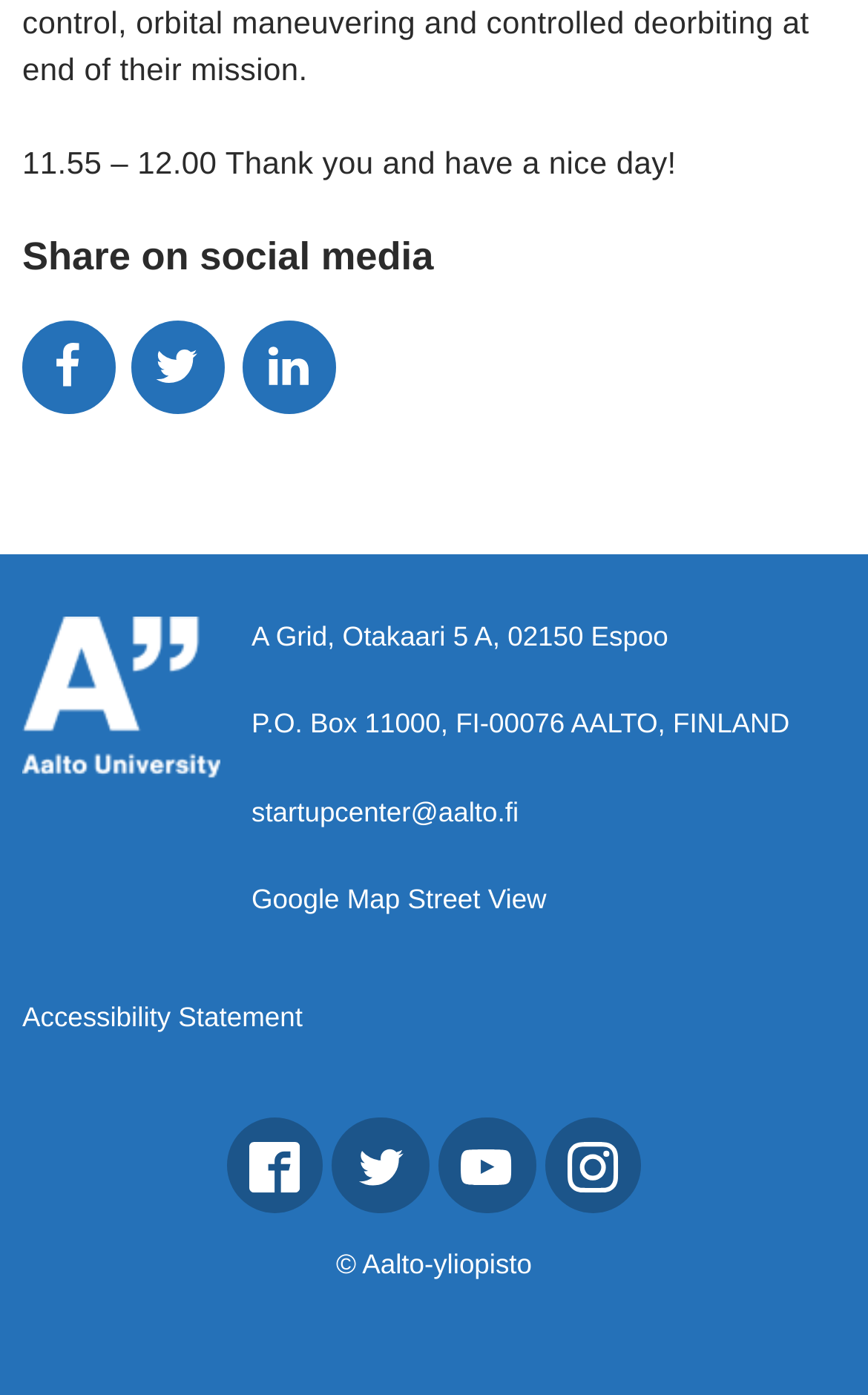How many social media links are available?
Please analyze the image and answer the question with as much detail as possible.

I counted the number of link elements with similar coordinates and descriptions. The elements with coordinates [0.026, 0.23, 0.133, 0.297], [0.152, 0.23, 0.26, 0.297], and [0.279, 0.23, 0.387, 0.297] all have similar descriptions and are likely social media links.